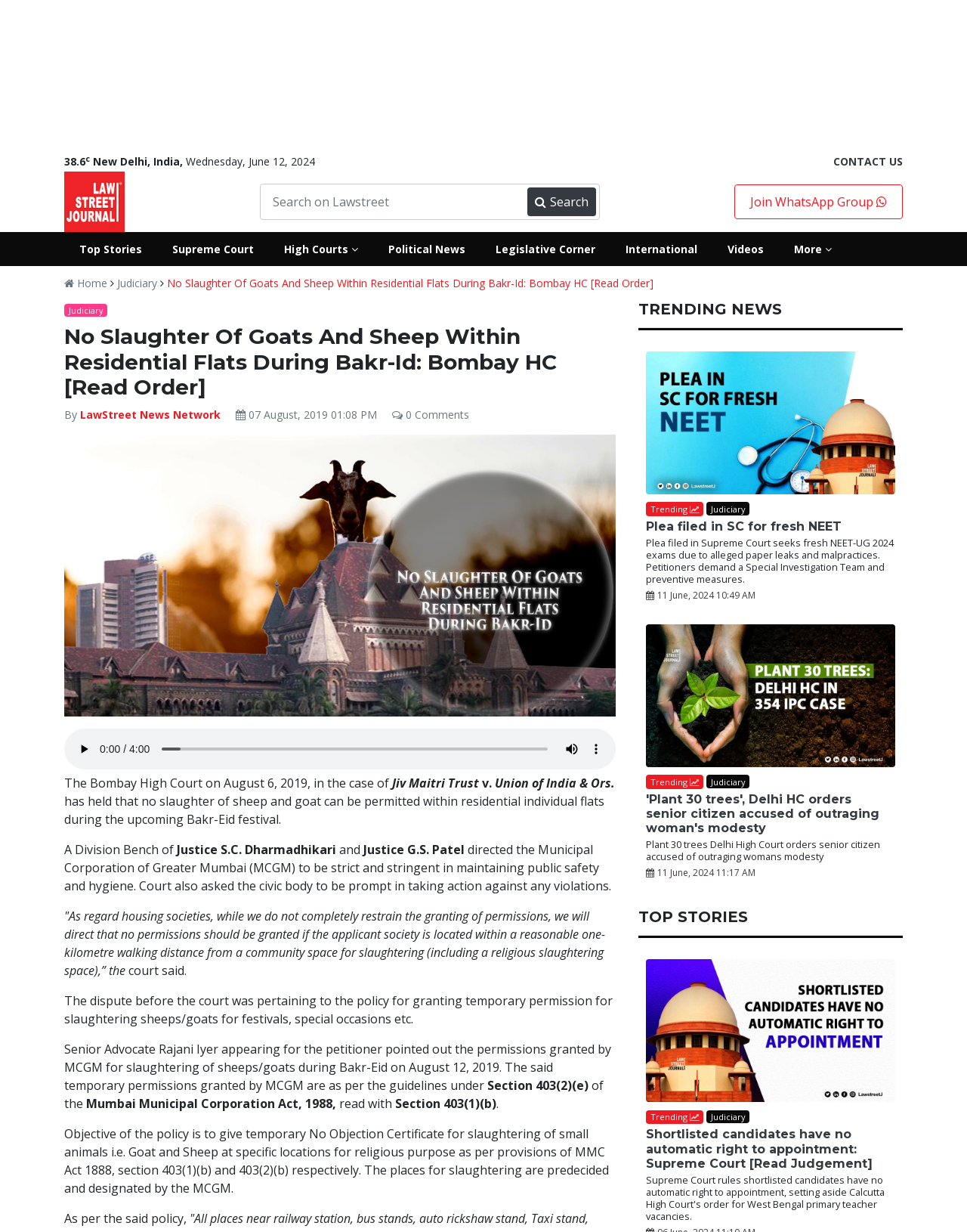Can you find and provide the main heading text of this webpage?

No Slaughter Of Goats And Sheep Within Residential Flats During Bakr-Id: Bombay HC [Read Order]